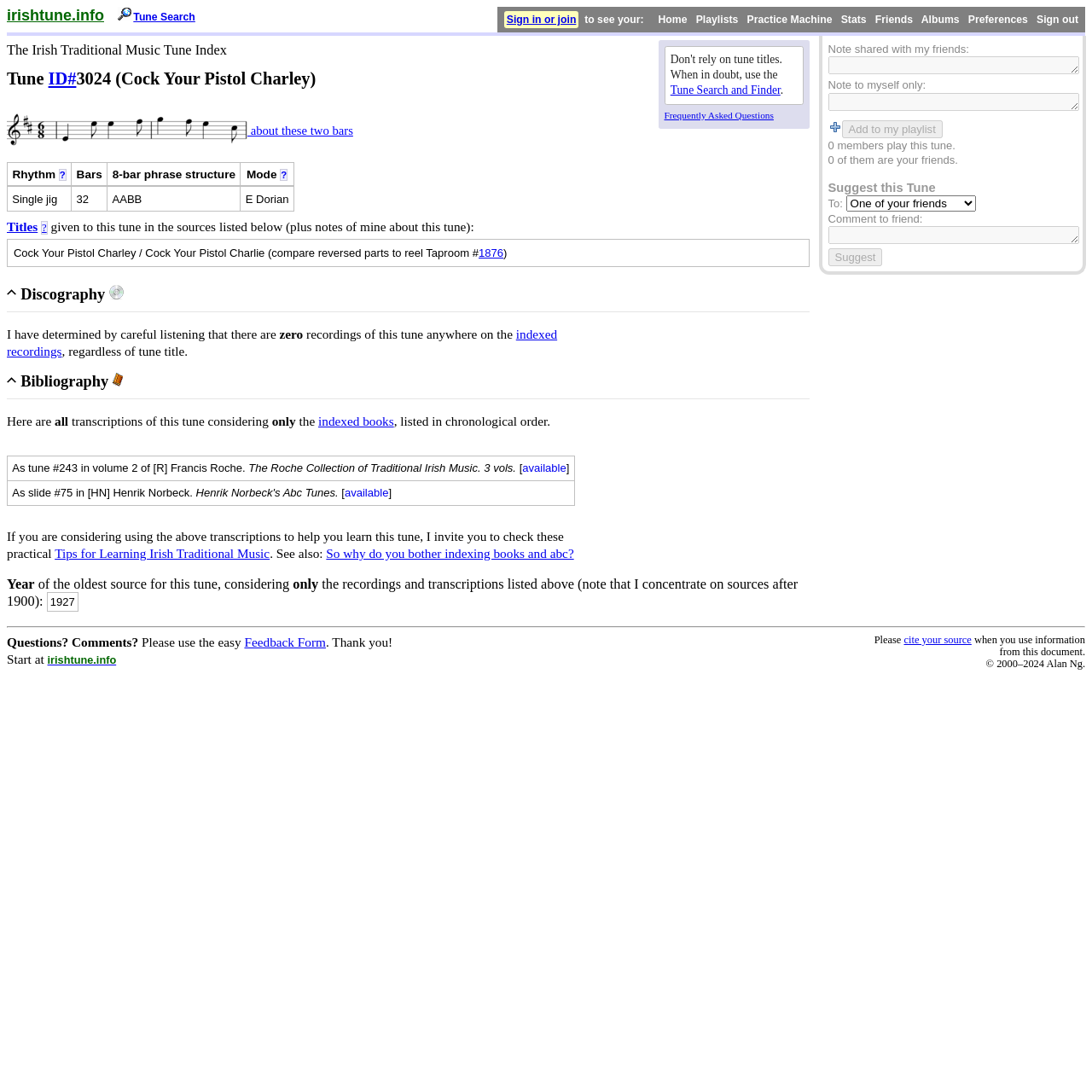Specify the bounding box coordinates of the area to click in order to follow the given instruction: "Suggest this tune to a friend."

[0.758, 0.165, 0.986, 0.179]